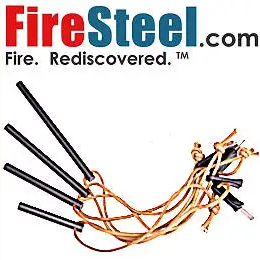What color are the cords that bundle the fire starters?
Using the image provided, answer with just one word or phrase.

orange